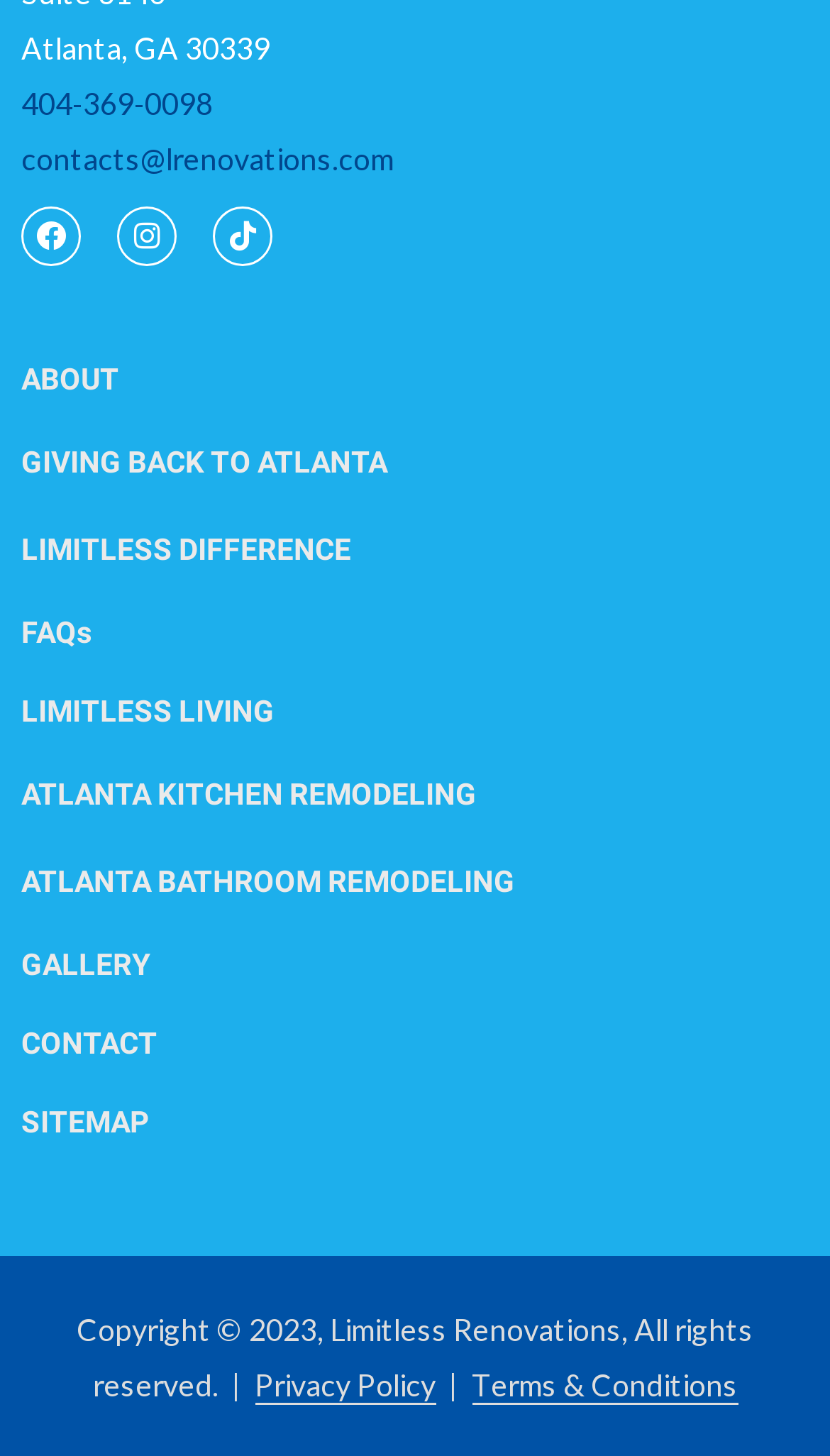Based on the element description: "GIVING BACK TO ATLANTA", identify the UI element and provide its bounding box coordinates. Use four float numbers between 0 and 1, [left, top, right, bottom].

[0.026, 0.306, 0.467, 0.329]